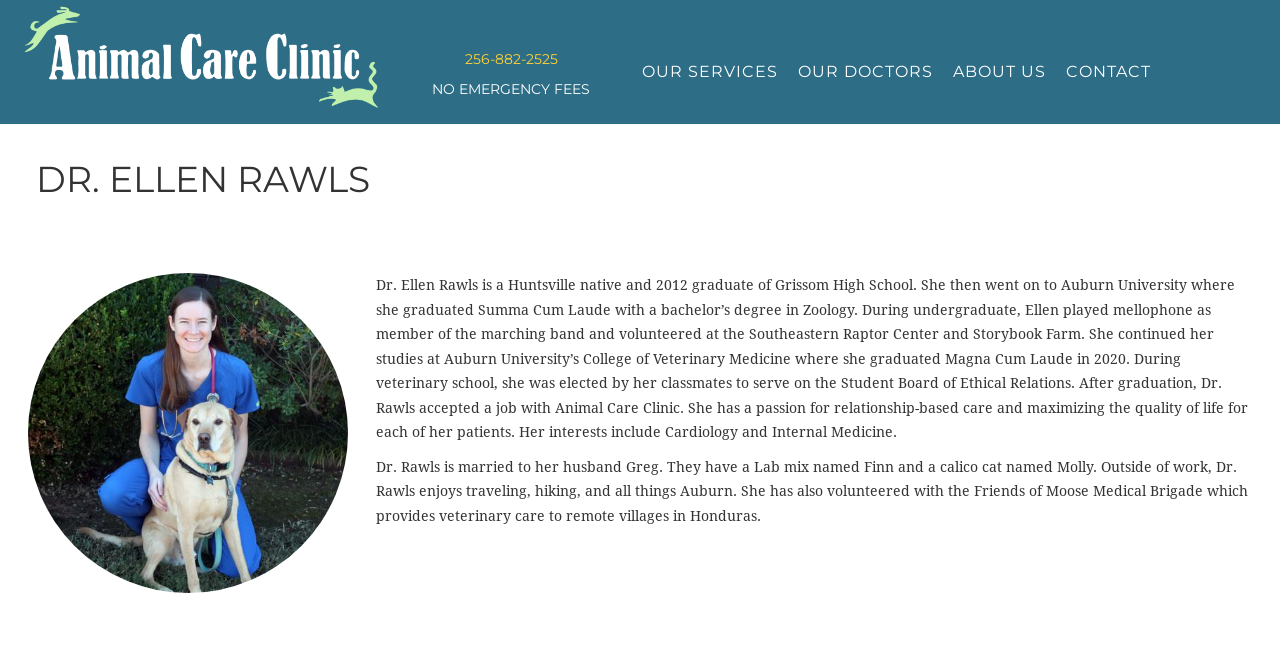Answer in one word or a short phrase: 
What is Dr. Rawls' area of interest in veterinary medicine?

Cardiology and Internal Medicine